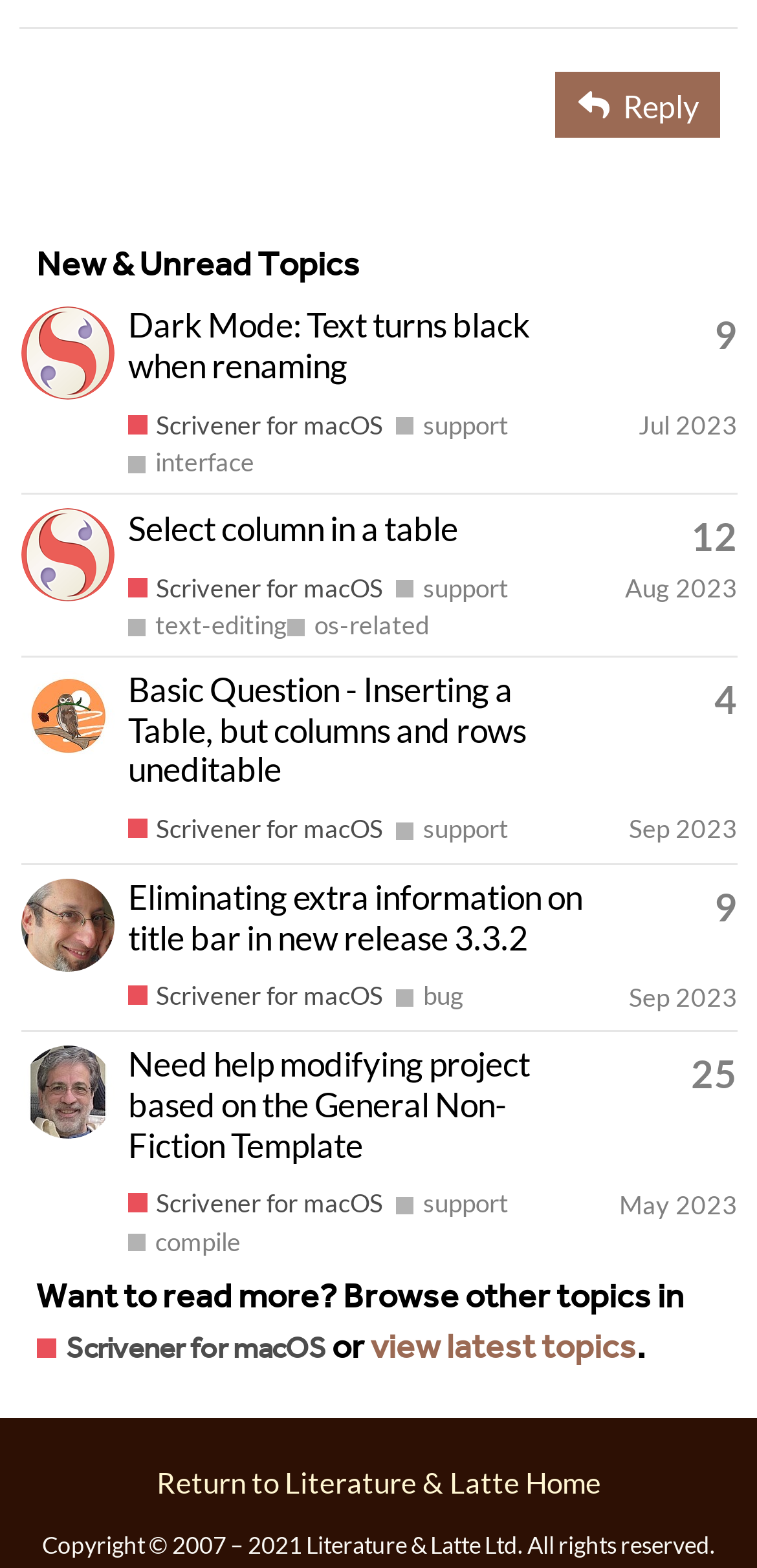Highlight the bounding box coordinates of the region I should click on to meet the following instruction: "Browse other topics in Scrivener for macOS".

[0.048, 0.847, 0.43, 0.876]